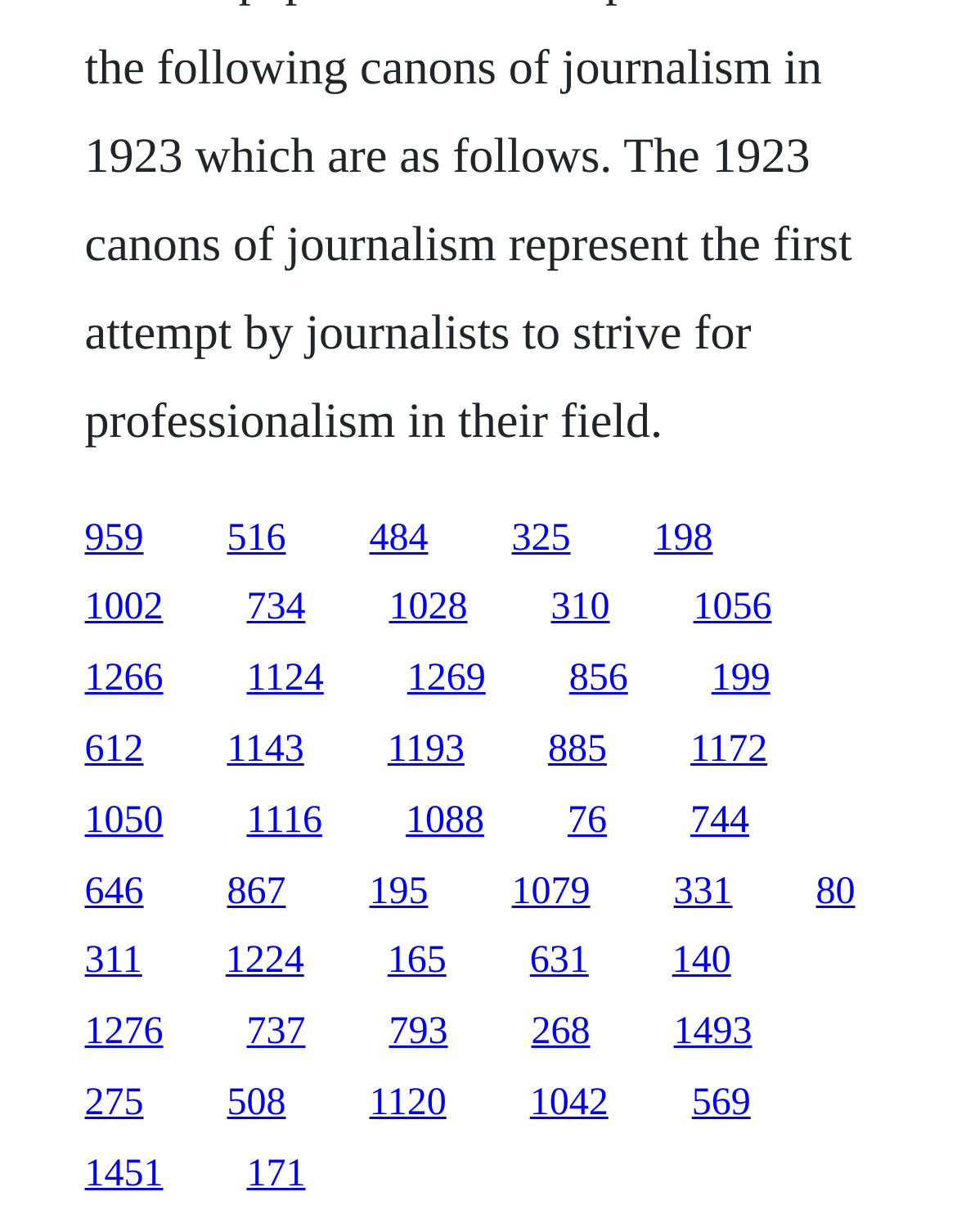Are the links arranged in a single row or multiple rows? Using the information from the screenshot, answer with a single word or phrase.

Multiple rows